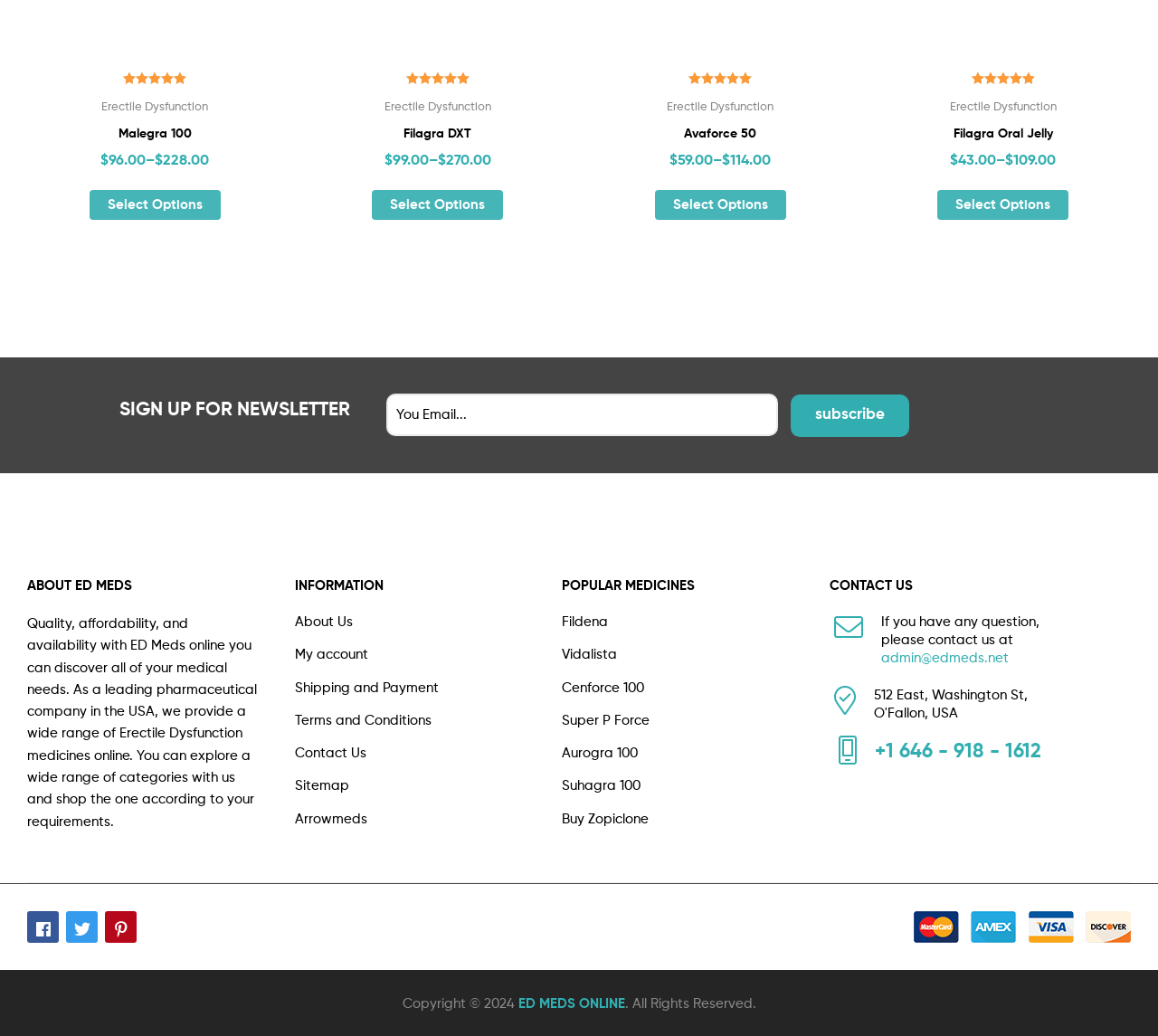What is the company's contact email?
Examine the screenshot and reply with a single word or phrase.

admin@edmeds.net